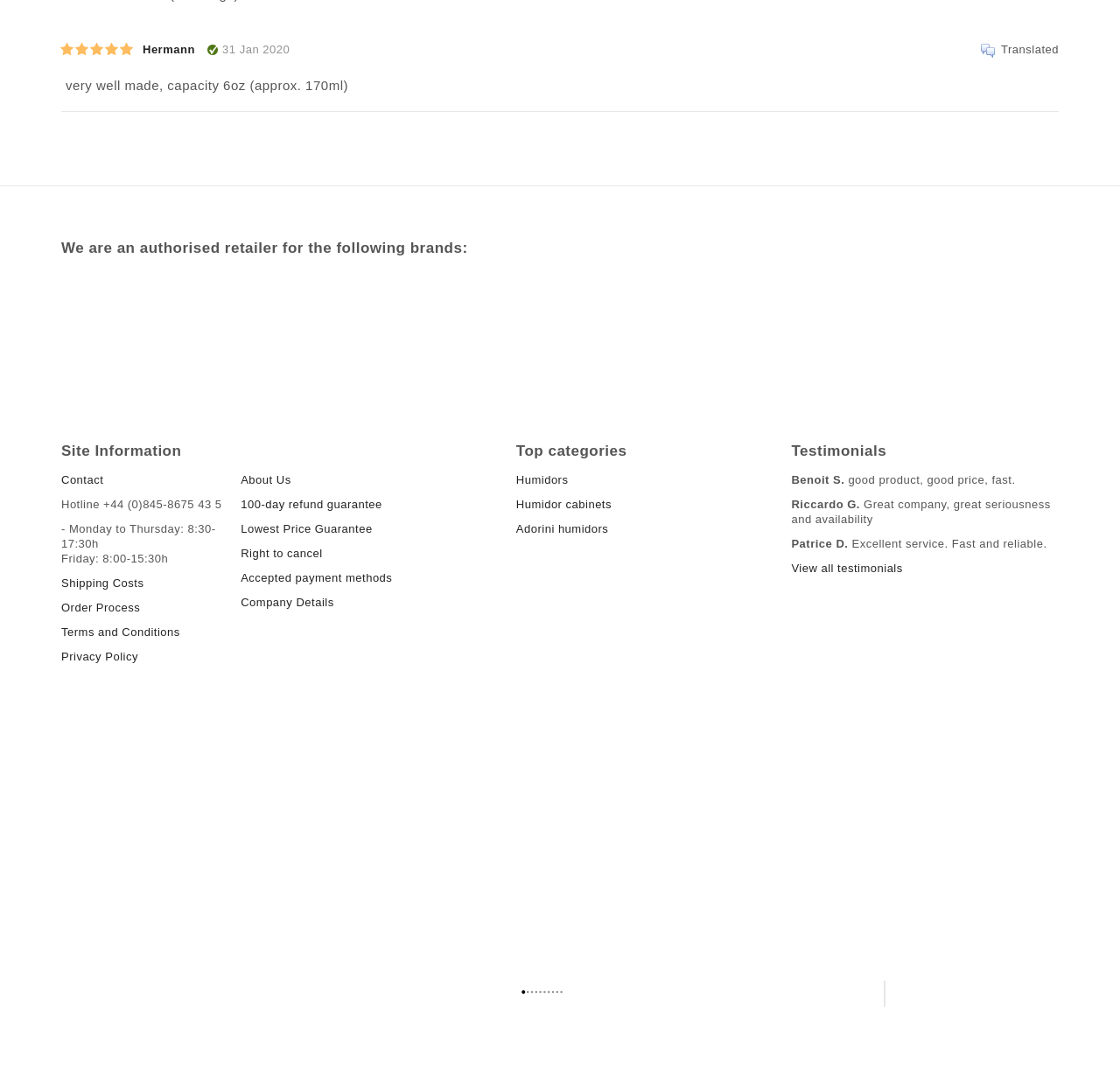Find the bounding box coordinates of the clickable area required to complete the following action: "Read the testimonial from 'Benoit S.'".

[0.707, 0.434, 0.754, 0.446]